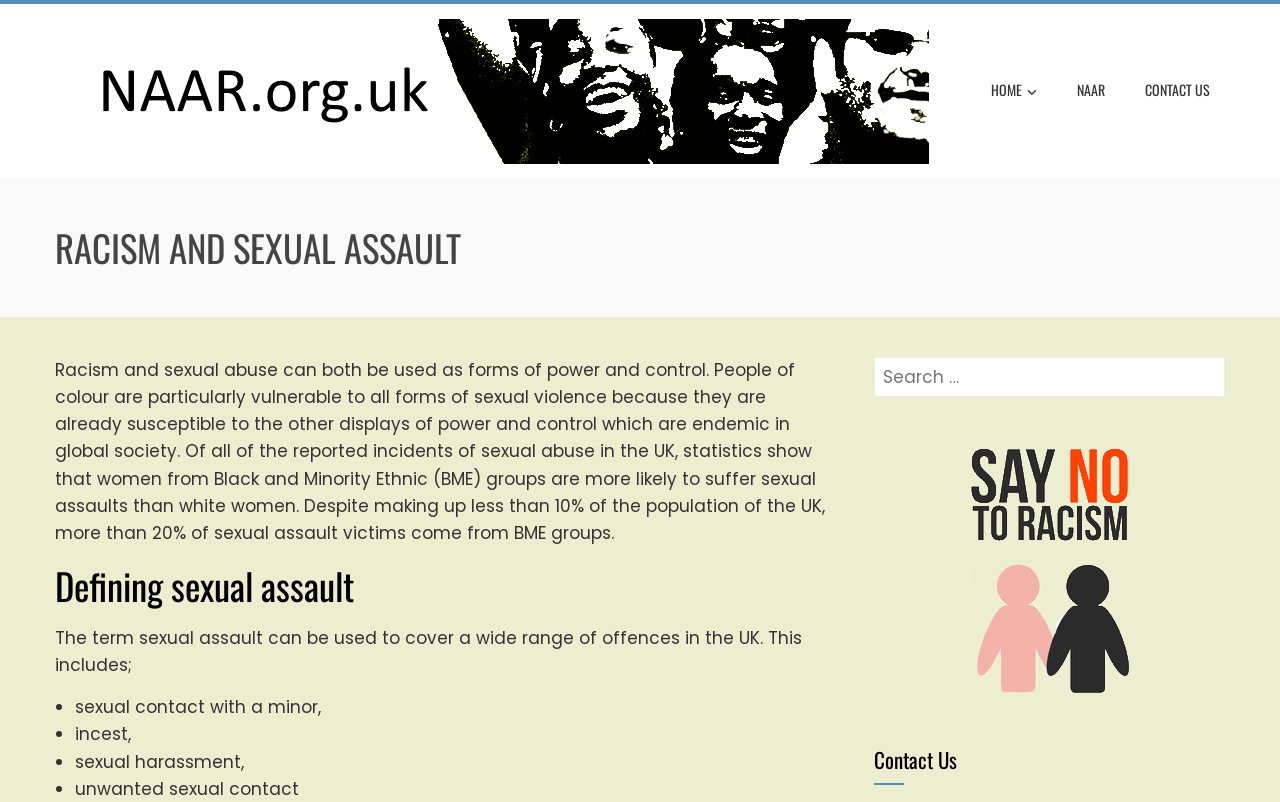Using the format (top-left x, top-left y, bottom-right x, bottom-right y), provide the bounding box coordinates for the described UI element. All values should be floating point numbers between 0 and 1: Contact Us

[0.883, 0.09, 0.957, 0.136]